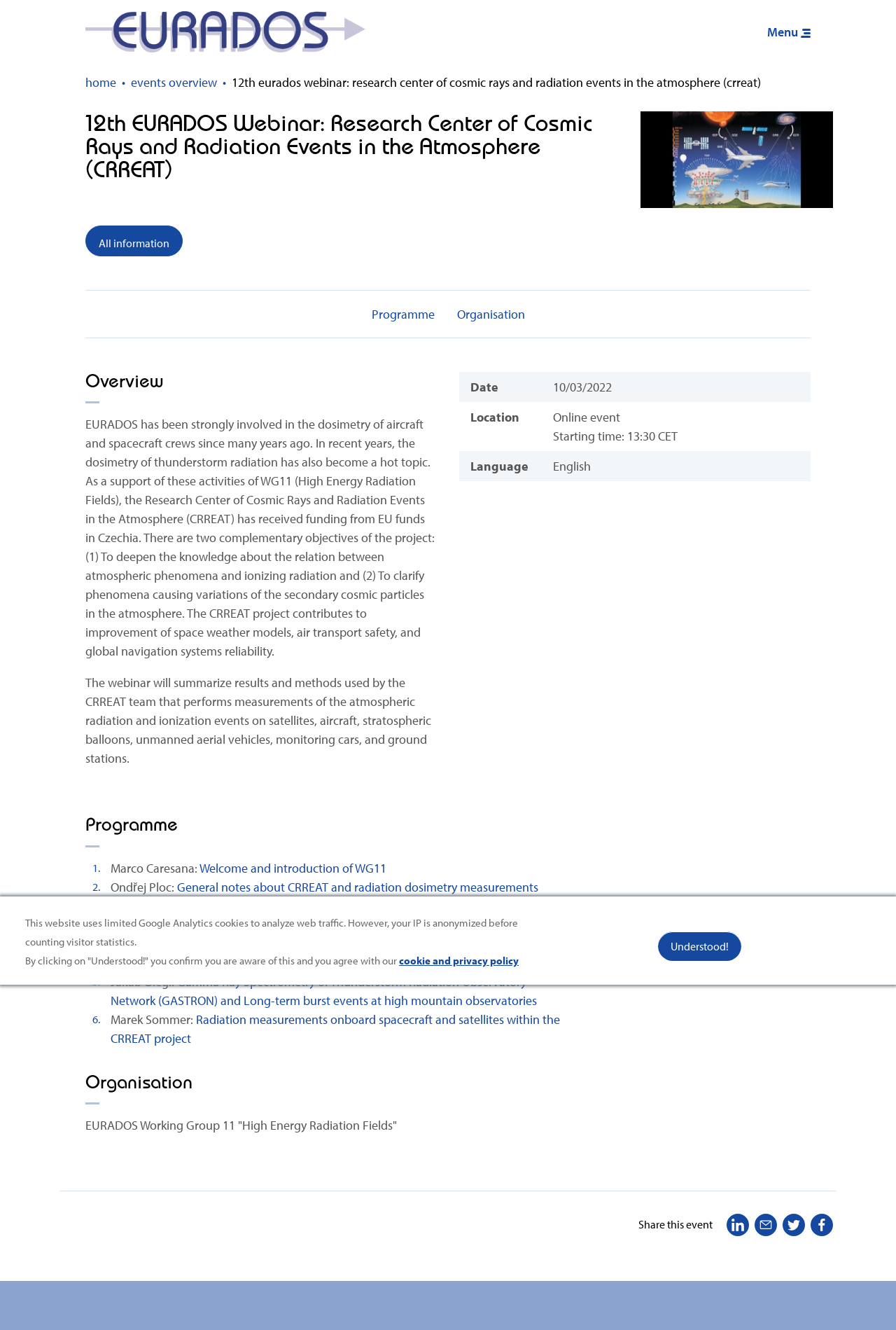Answer the question below in one word or phrase:
What is the date of the webinar?

10/03/2022